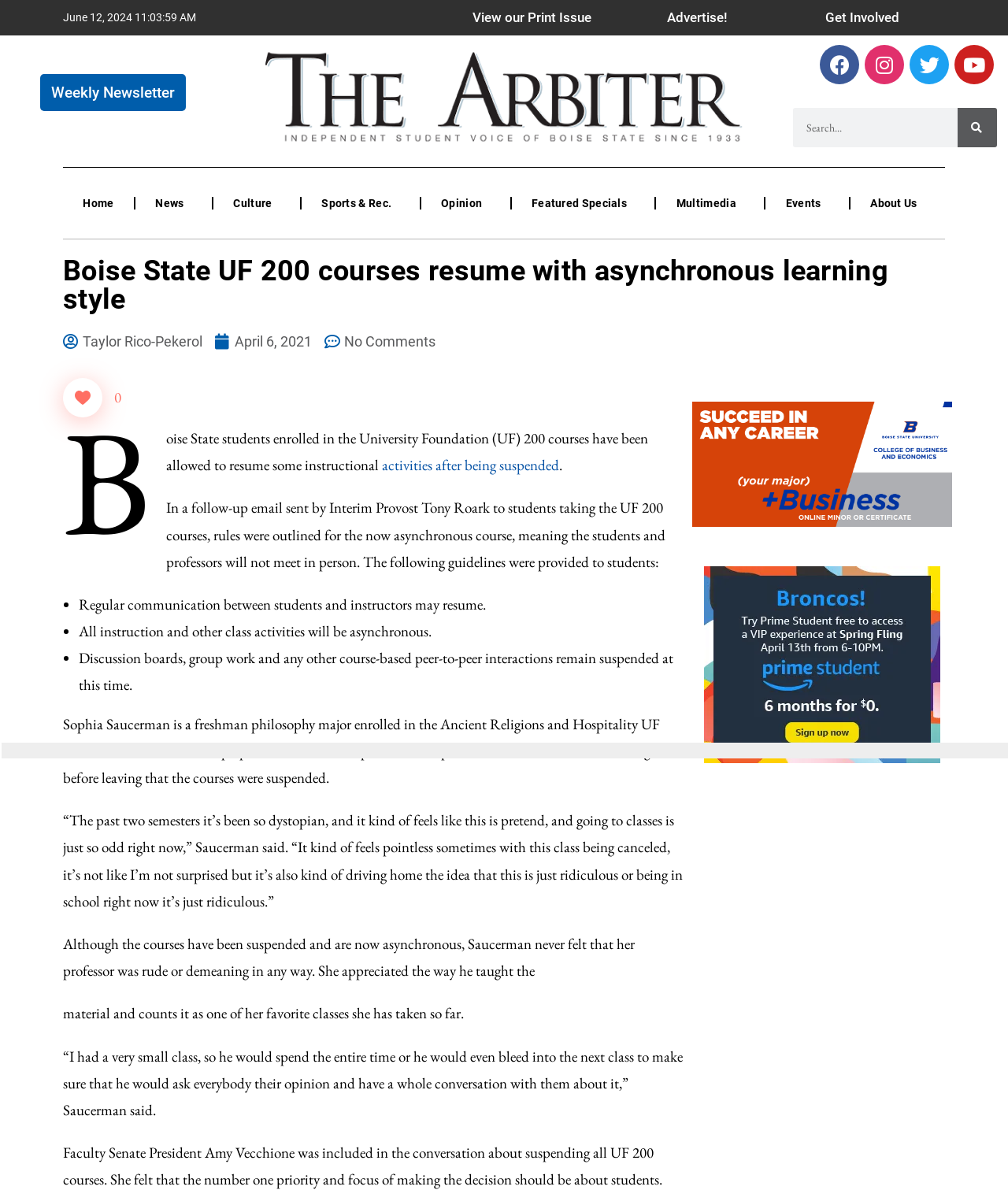Extract the main heading from the webpage content.

Boise State UF 200 courses resume with asynchronous learning style